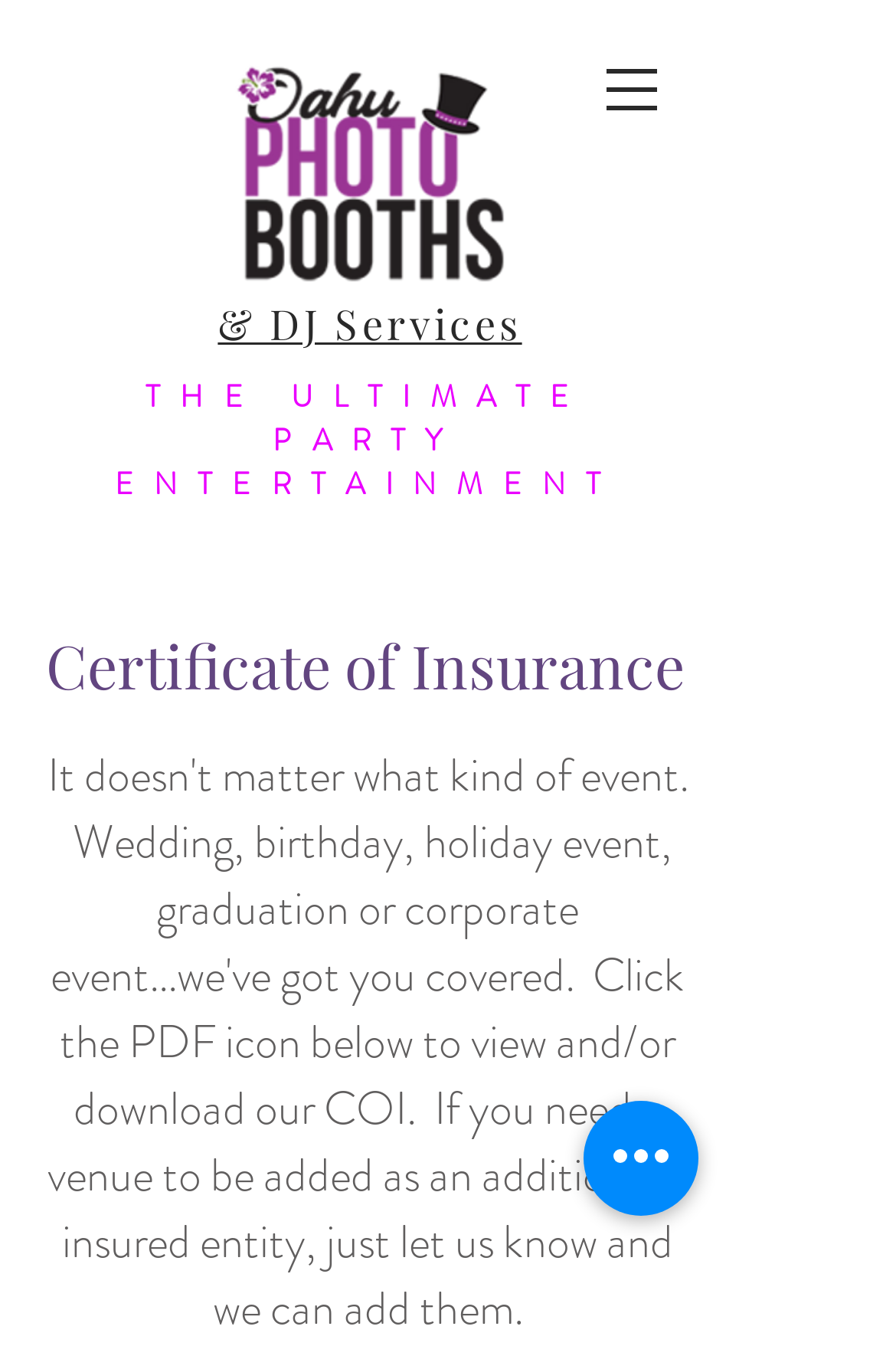Provide a single word or phrase to answer the given question: 
What is the name of the document available for download?

Certificate of Insurance